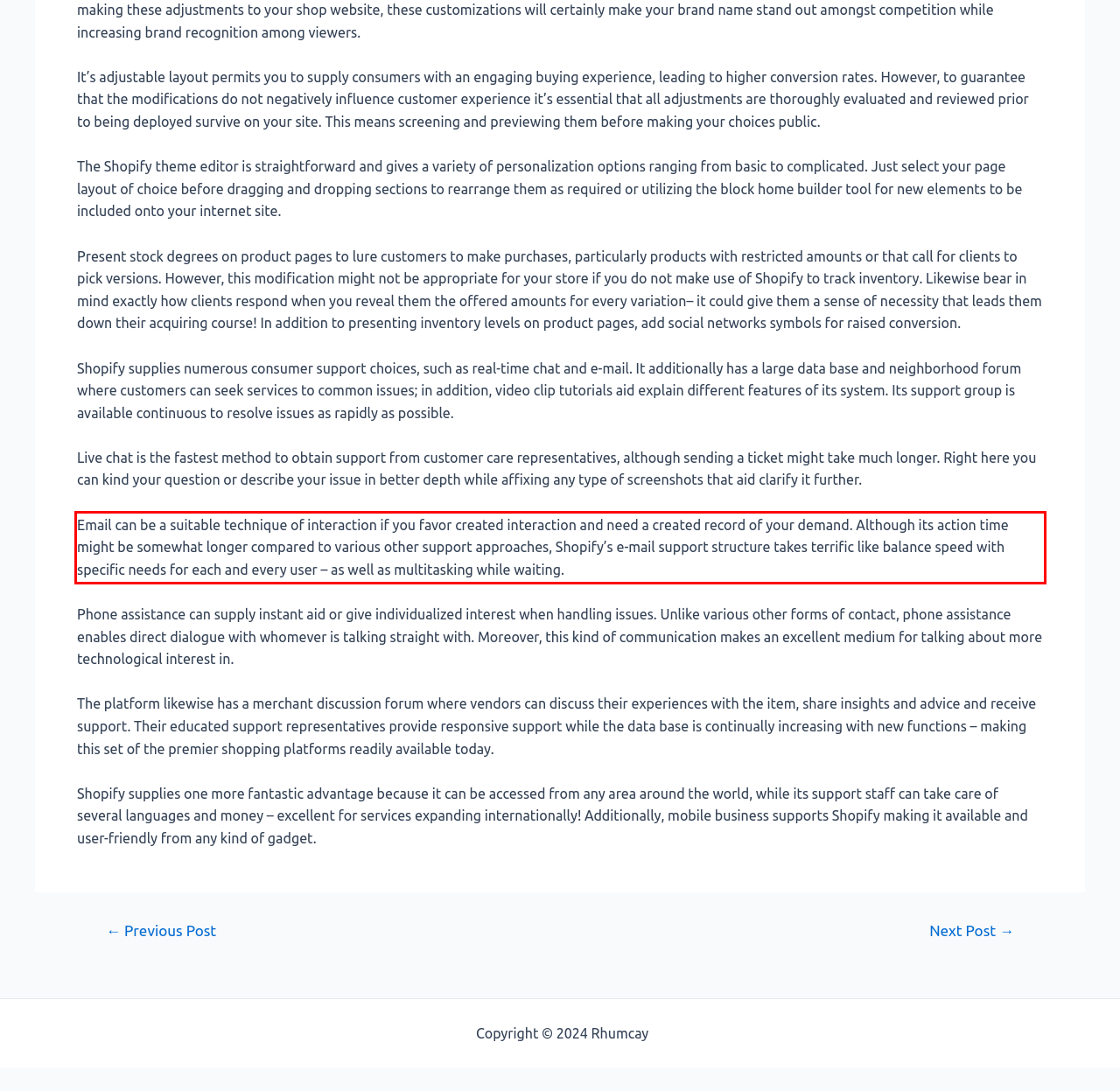Analyze the screenshot of the webpage and extract the text from the UI element that is inside the red bounding box.

Email can be a suitable technique of interaction if you favor created interaction and need a created record of your demand. Although its action time might be somewhat longer compared to various other support approaches, Shopify’s e-mail support structure takes terrific like balance speed with specific needs for each and every user – as well as multitasking while waiting.